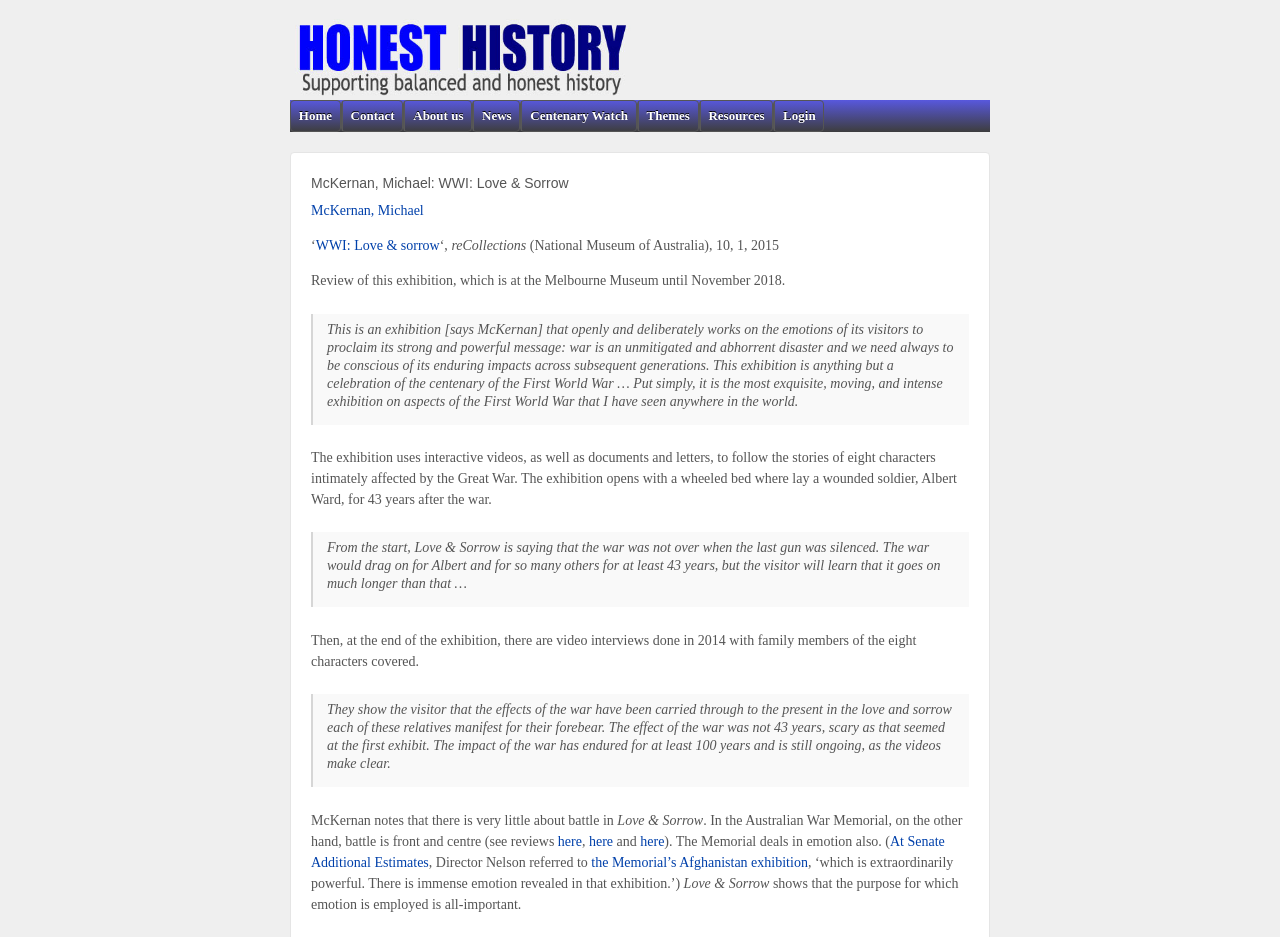How many characters' stories are followed in the exhibition?
Please provide an in-depth and detailed response to the question.

The exhibition follows the stories of eight characters intimately affected by the Great War, as mentioned in the text 'The exhibition uses interactive videos, as well as documents and letters, to follow the stories of eight characters intimately affected by the Great War.'